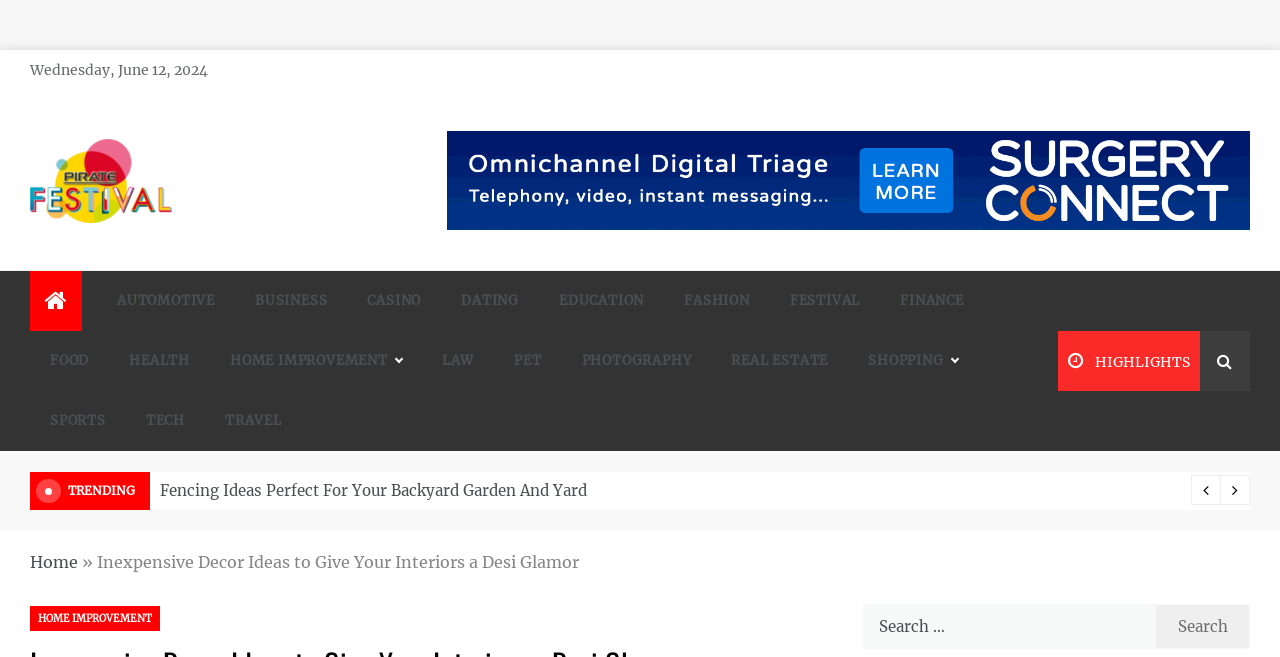What is the purpose of the search bar?
Look at the screenshot and respond with one word or a short phrase.

To search for content